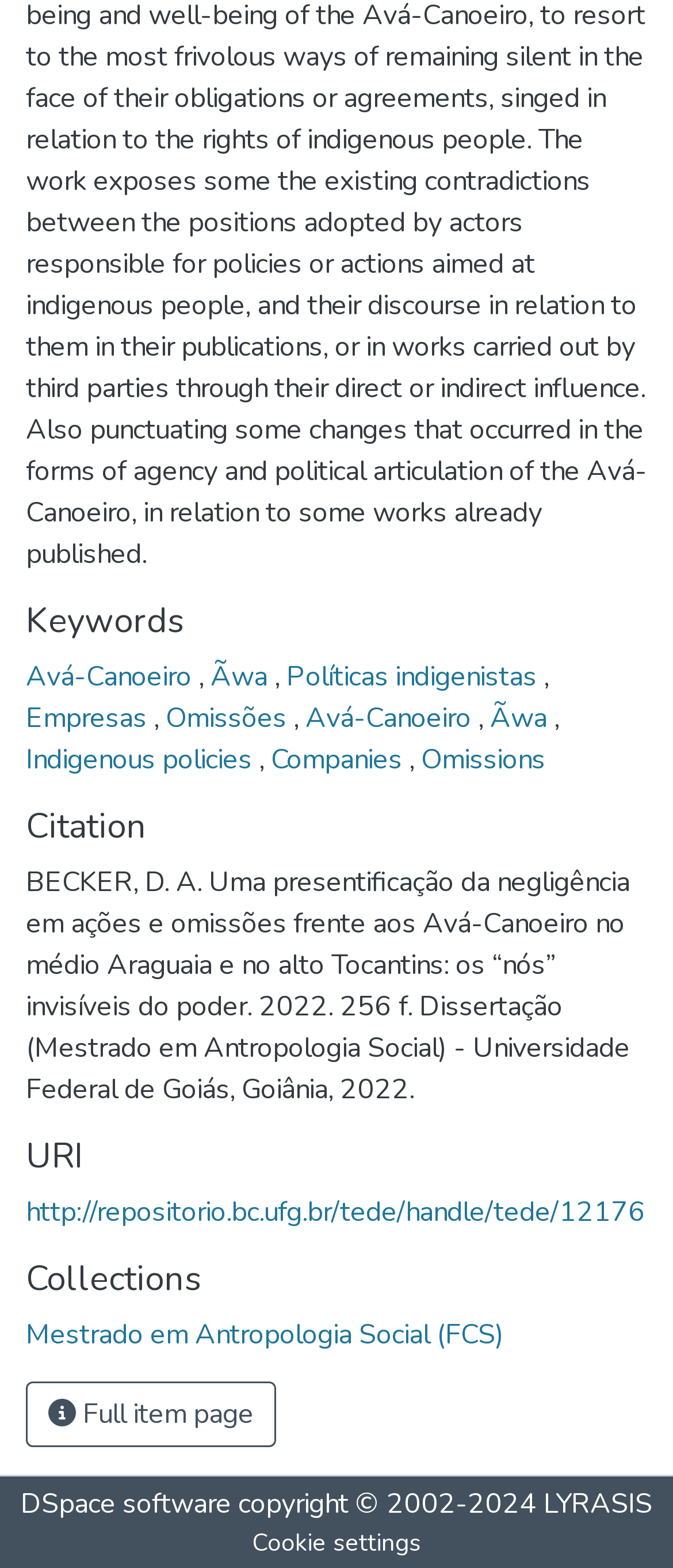Determine the bounding box coordinates of the clickable element necessary to fulfill the instruction: "Enter your name". Provide the coordinates as four float numbers within the 0 to 1 range, i.e., [left, top, right, bottom].

None